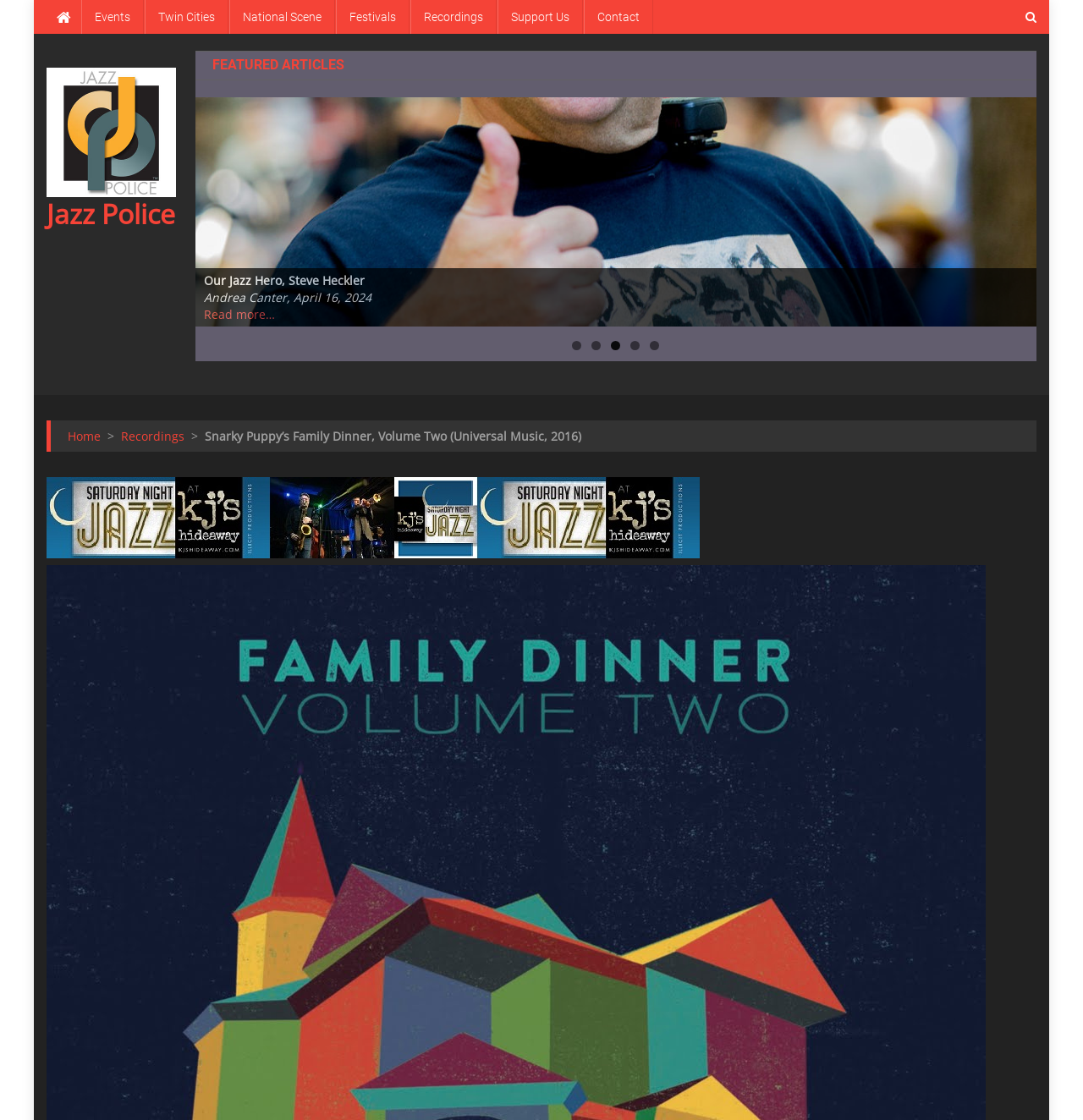Give a detailed account of the webpage.

The webpage appears to be a jazz music-related website, specifically featuring an article about Snarky Puppy's Family Dinner, Volume Two (Universal Music, 2016). 

At the top of the page, there are several links, including "Skip to content", a search icon, "Events", "Twin Cities", "National Scene", "Festivals", "Recordings", "Support Us", and "Contact". These links are positioned horizontally across the top of the page. 

Below these links, there is a logo for "Jazz Police" accompanied by a link to the same. 

The main content of the page is divided into two sections. On the left, there is a heading "FEATURED ARTICLES" followed by a list of article summaries. Each summary includes a title, such as "Our Jazz Hero, Steve Heckler", and a date, such as "Andrea Canter, April 16, 2024". There are also "Read more…" links associated with each article. 

On the right side of the page, there is a section dedicated to the article about Snarky Puppy's Family Dinner, Volume Two. This section includes a title, "Snarky Puppy’s Family Dinner, Volume Two (Universal Music, 2016)", and a link to "Saturday Night Jazz at kj's hideaway" accompanied by an image. 

At the bottom of the page, there are pagination links, including numbers 1 through 5, as well as "Previous" and "Next" links. Additionally, there are links to "Home" and "Recordings" positioned at the bottom left of the page.